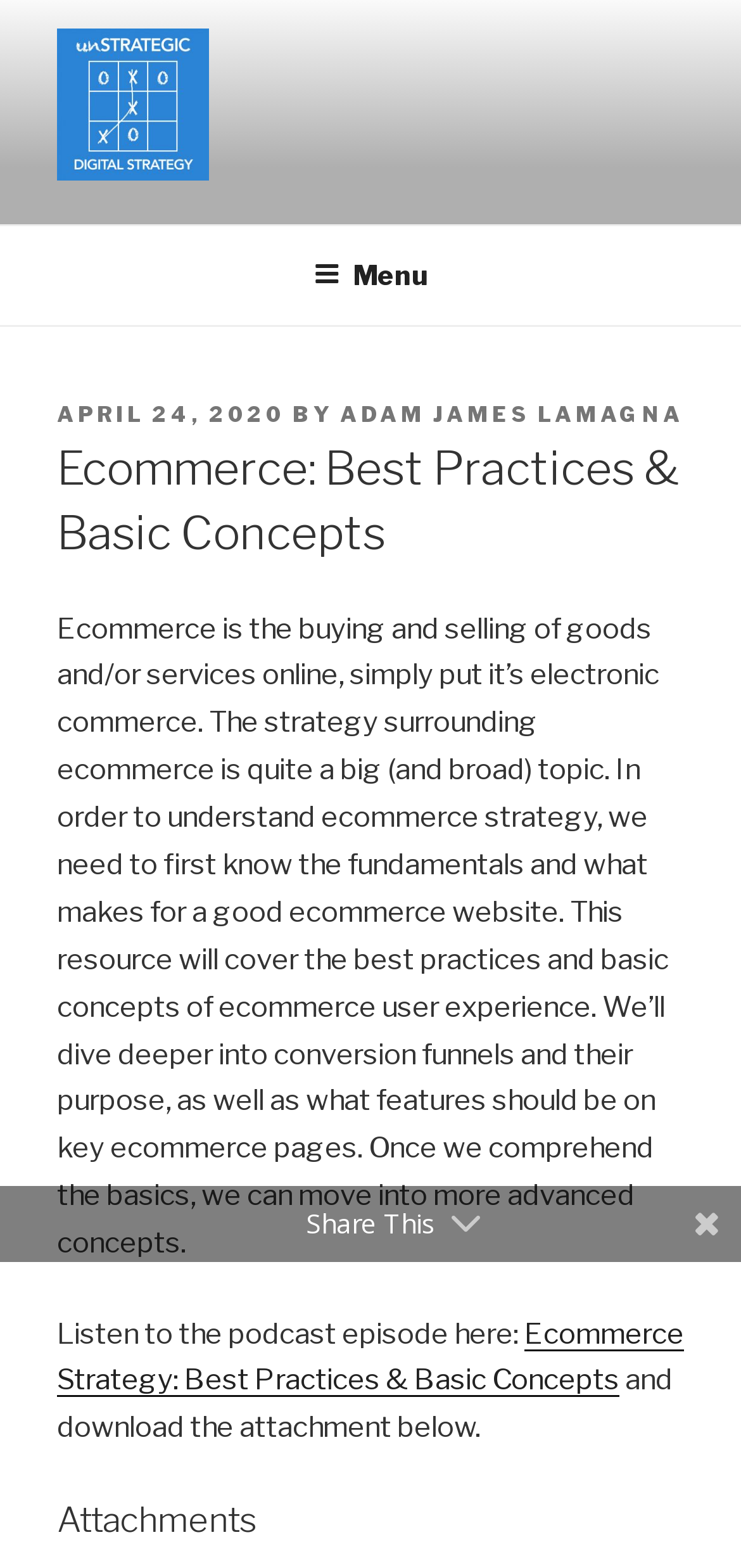When was the article posted?
Give a comprehensive and detailed explanation for the question.

The posting date can be found in the top menu section, where it says 'POSTED ON APRIL 24, 2020'.